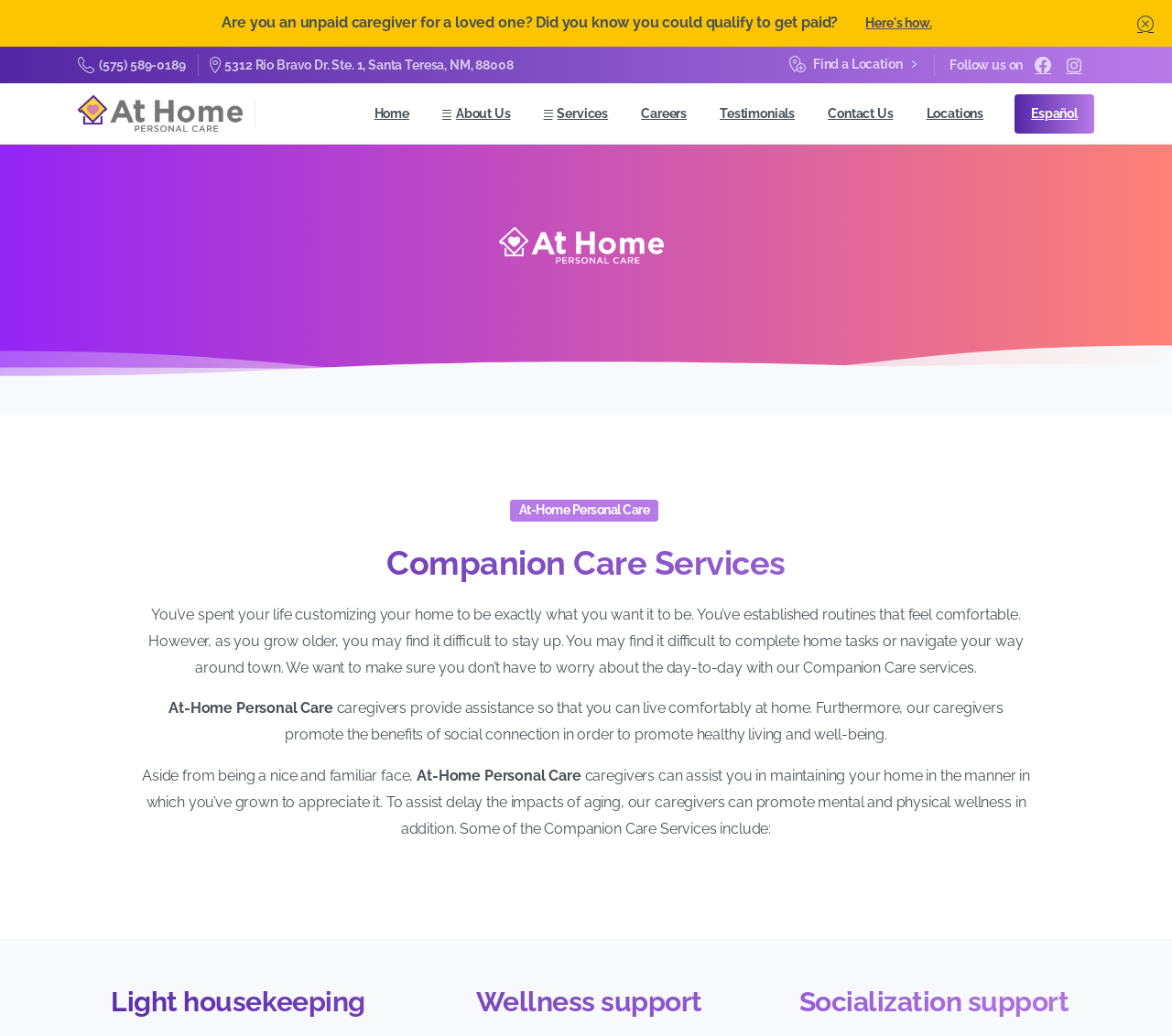Reply to the question with a single word or phrase:
What is the address of the location?

5312 Rio Bravo Dr. Ste. 1, Santa Teresa, NM, 88008